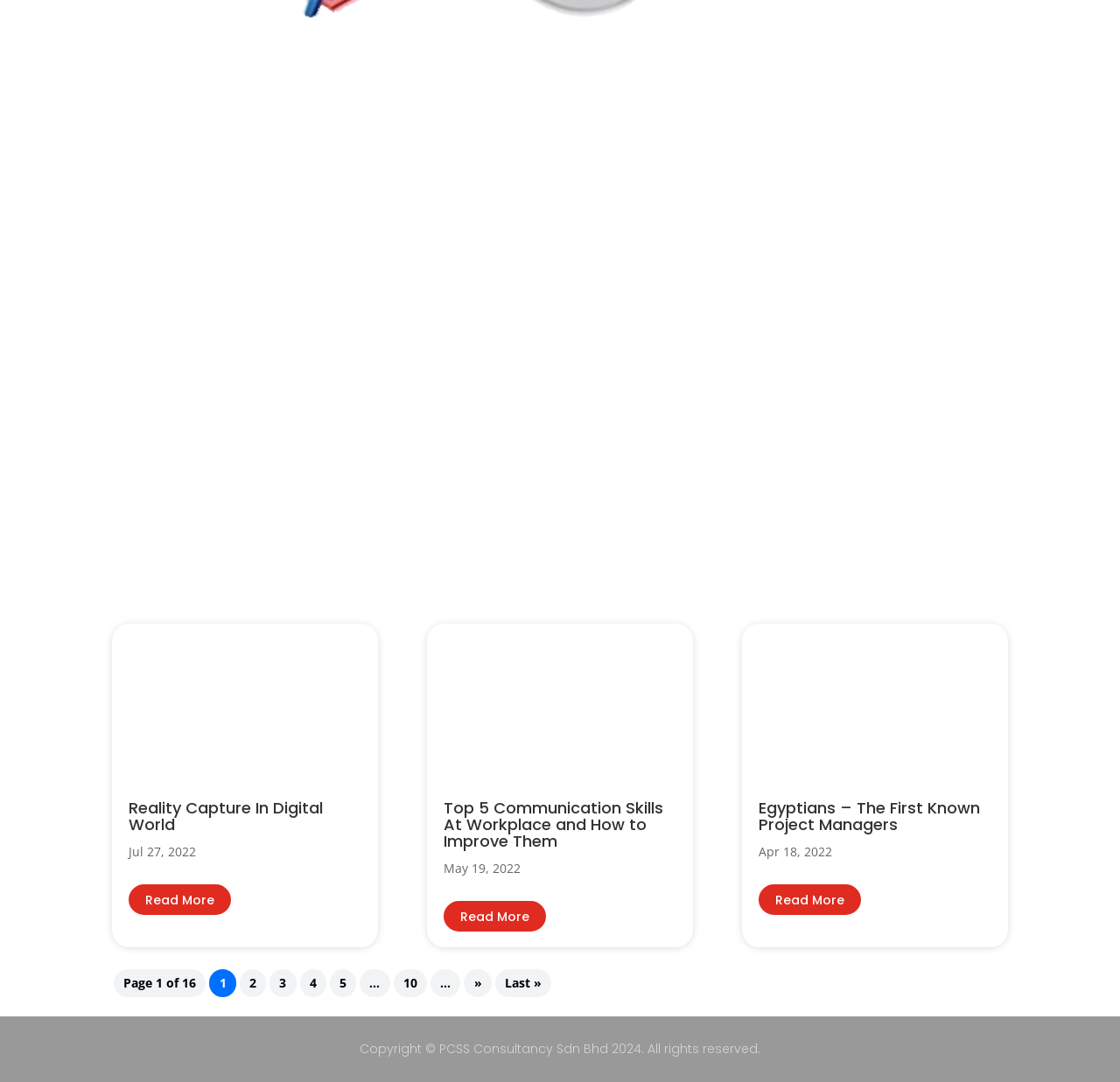Give a one-word or one-phrase response to the question: 
What is the current page number?

1